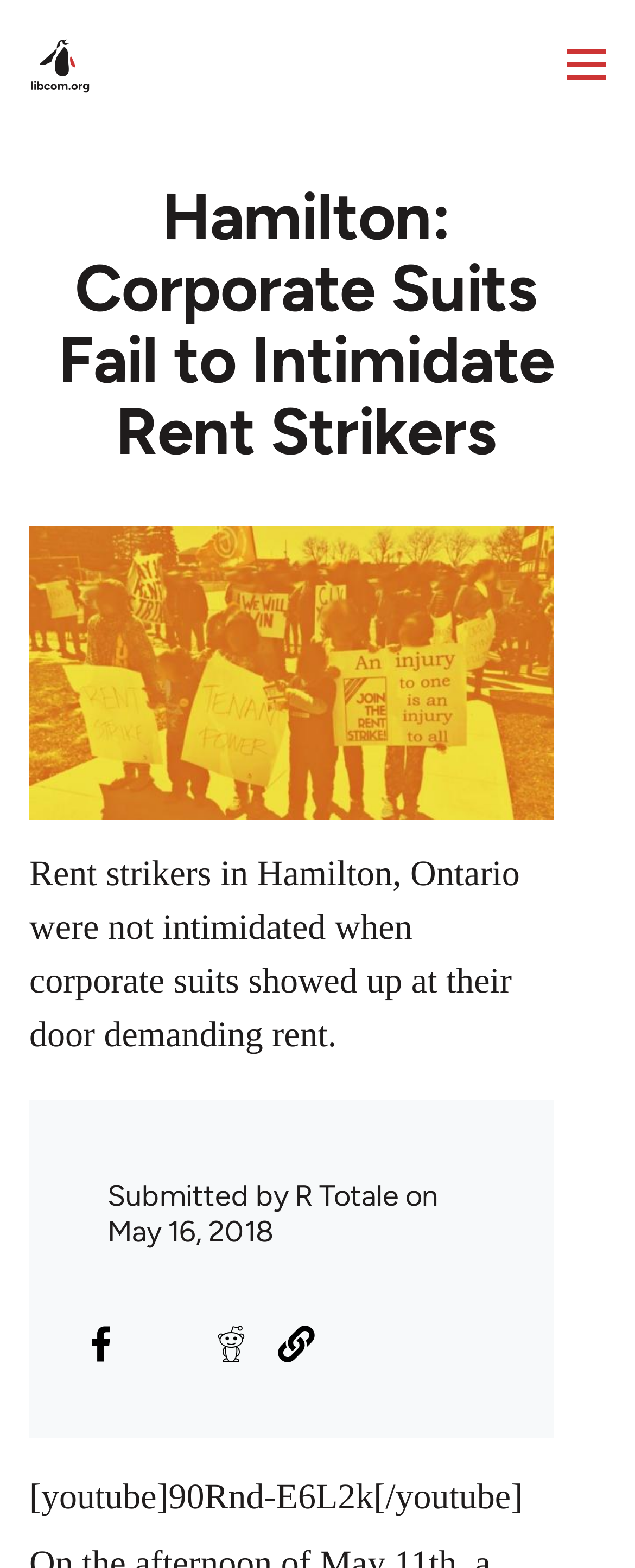Provide the bounding box coordinates of the HTML element described by the text: "Copied to clipboard". The coordinates should be in the format [left, top, right, bottom] with values between 0 and 1.

[0.426, 0.841, 0.508, 0.874]